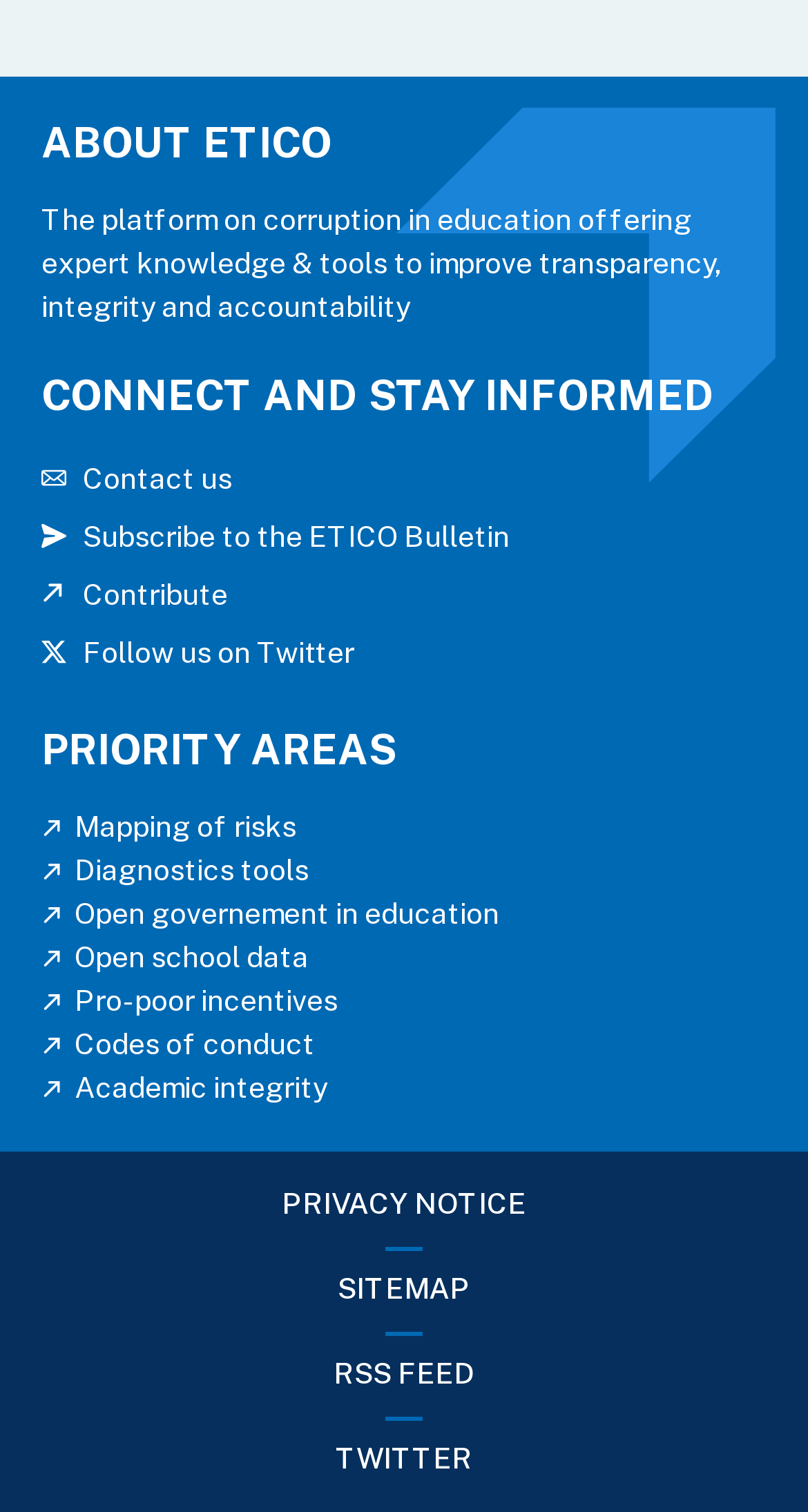Look at the image and give a detailed response to the following question: How many ways are there to connect and stay informed?

The number of ways to connect and stay informed can be determined by counting the link elements under the heading element 'CONNECT AND STAY INFORMED'. There are 4 link elements, each representing a way to connect and stay informed.